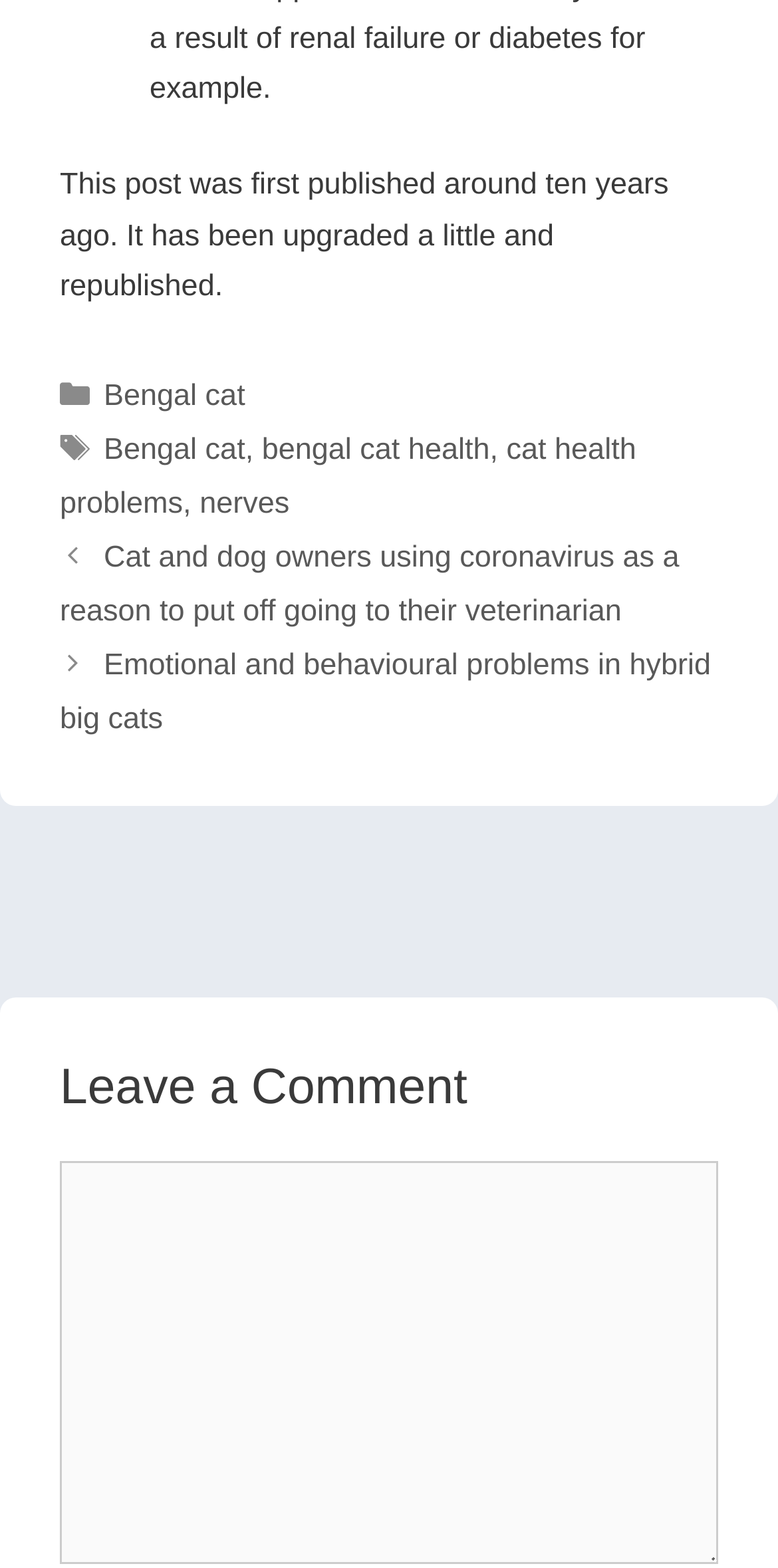What is the topic of the post?
Based on the image, respond with a single word or phrase.

Bengal cat health